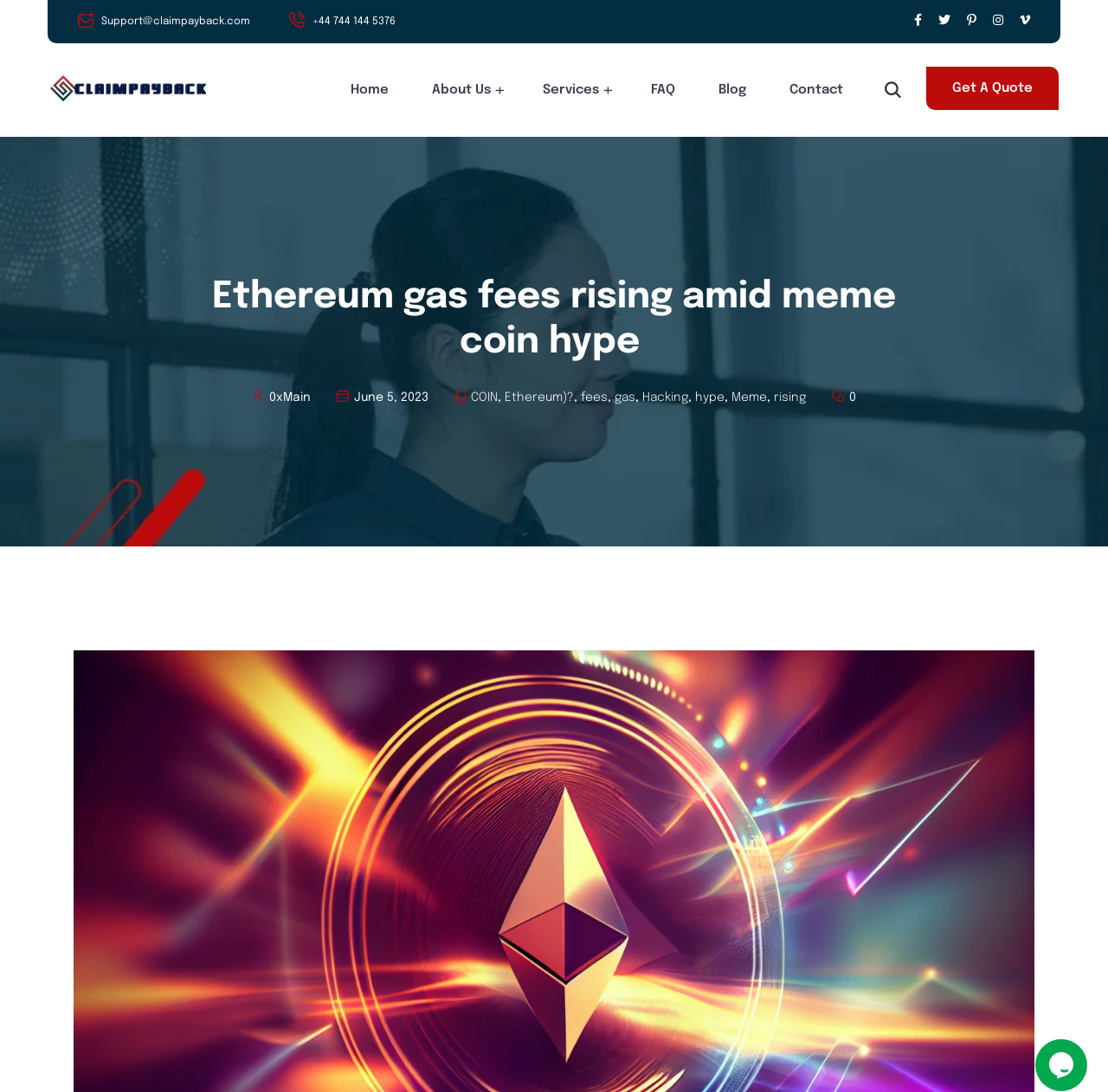Refer to the image and provide an in-depth answer to the question:
What is the company name?

The company name is obtained from the link 'Claimpayback' with bounding box coordinates [0.045, 0.066, 0.186, 0.095] and the image 'Claimpayback' with bounding box coordinates [0.045, 0.069, 0.186, 0.093].